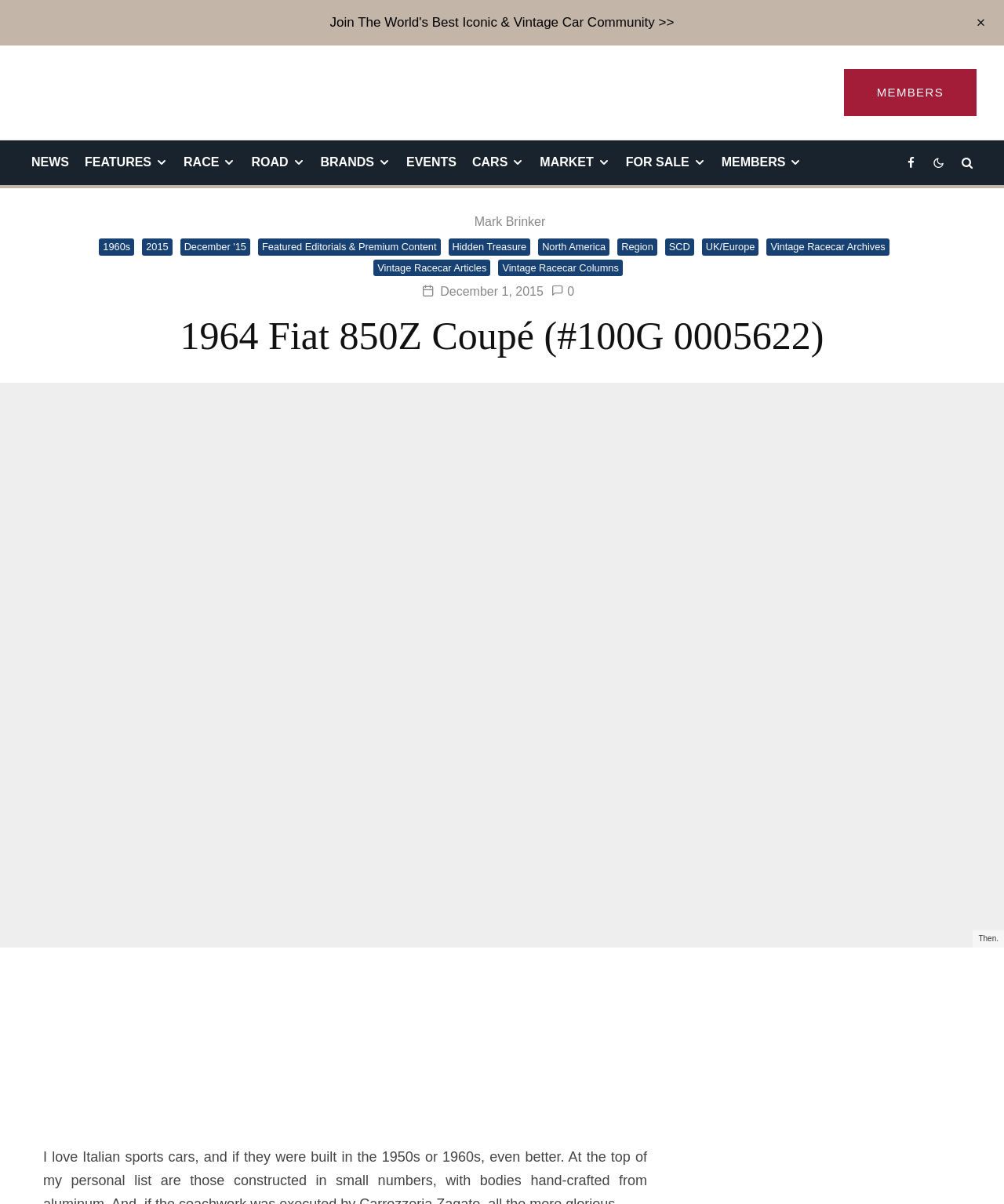Determine the bounding box coordinates in the format (top-left x, top-left y, bottom-right x, bottom-right y). Ensure all values are floating point numbers between 0 and 1. Identify the bounding box of the UI element described by: Mark Brinker

[0.472, 0.178, 0.543, 0.189]